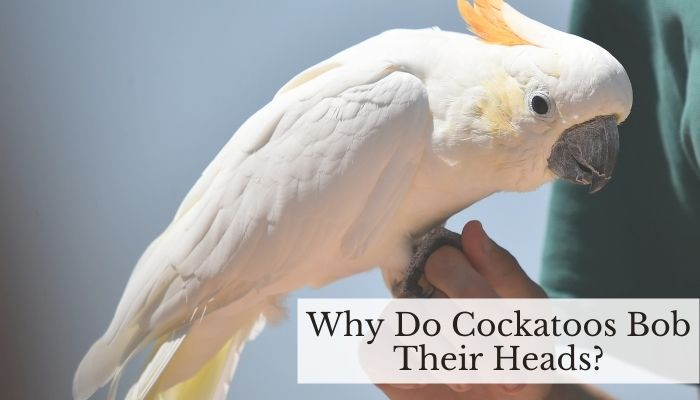Generate a complete and detailed caption for the image.

The image portrays a beautiful cockatoo perched on the hand of a person, showcasing its vibrant white feathers and a distinct yellow crest. The bird appears to be gazing curiously, perhaps indicating its playful and interactive nature. Overlaying the image is the text "Why Do Cockatoos Bob Their Heads?", hinting at the exploration of this amusing and intriguing behavior commonly observed in these lively birds. This visual context aligns with the article’s theme, which aims to provide insights into the reasons behind head bobbing, a characteristic behavior that captivates many cockatoo owners and enthusiasts.